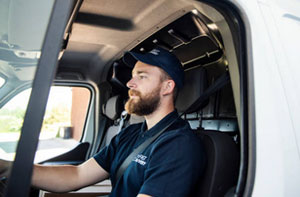Describe all the important aspects and details of the image.

The image features a man seated in the driver's seat of a van, showcasing a focused expression as he navigates the road. He sports a neat beard and wears a dark polo shirt, complemented by a cap, suggesting he is a professional in the transportation or logistics field. The interior of the van is well-lit, providing a glimpse of the functional design suited for moving goods. This visual captures the essence of the “man with a van” service, highlighting the reliability and professionalism expected in such transport roles. The context of this image ties into themes of moving and logistics, particularly relevant for those seeking local transport services.